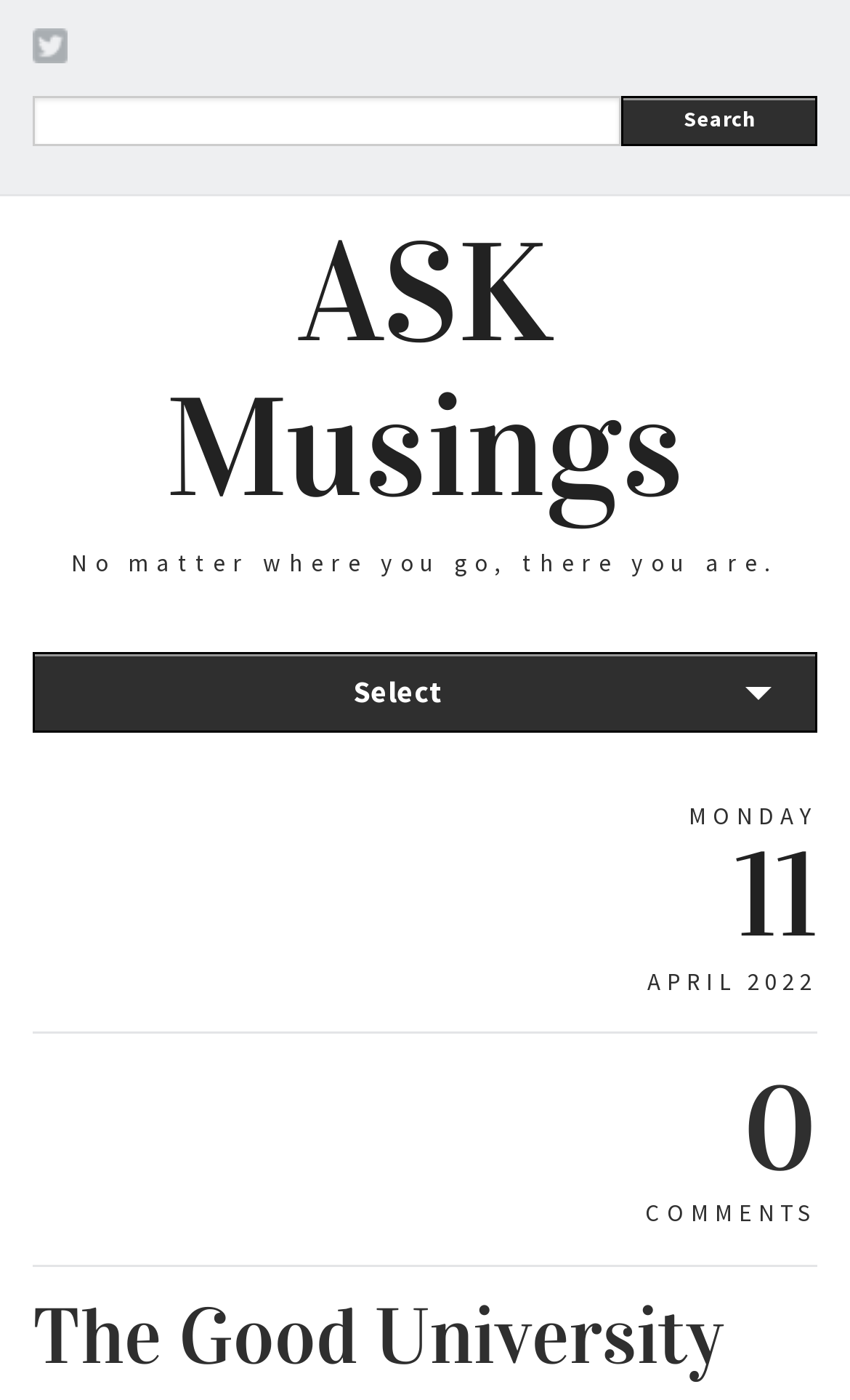Extract the bounding box coordinates for the UI element described as: "ASK Musings".

[0.038, 0.139, 0.962, 0.388]